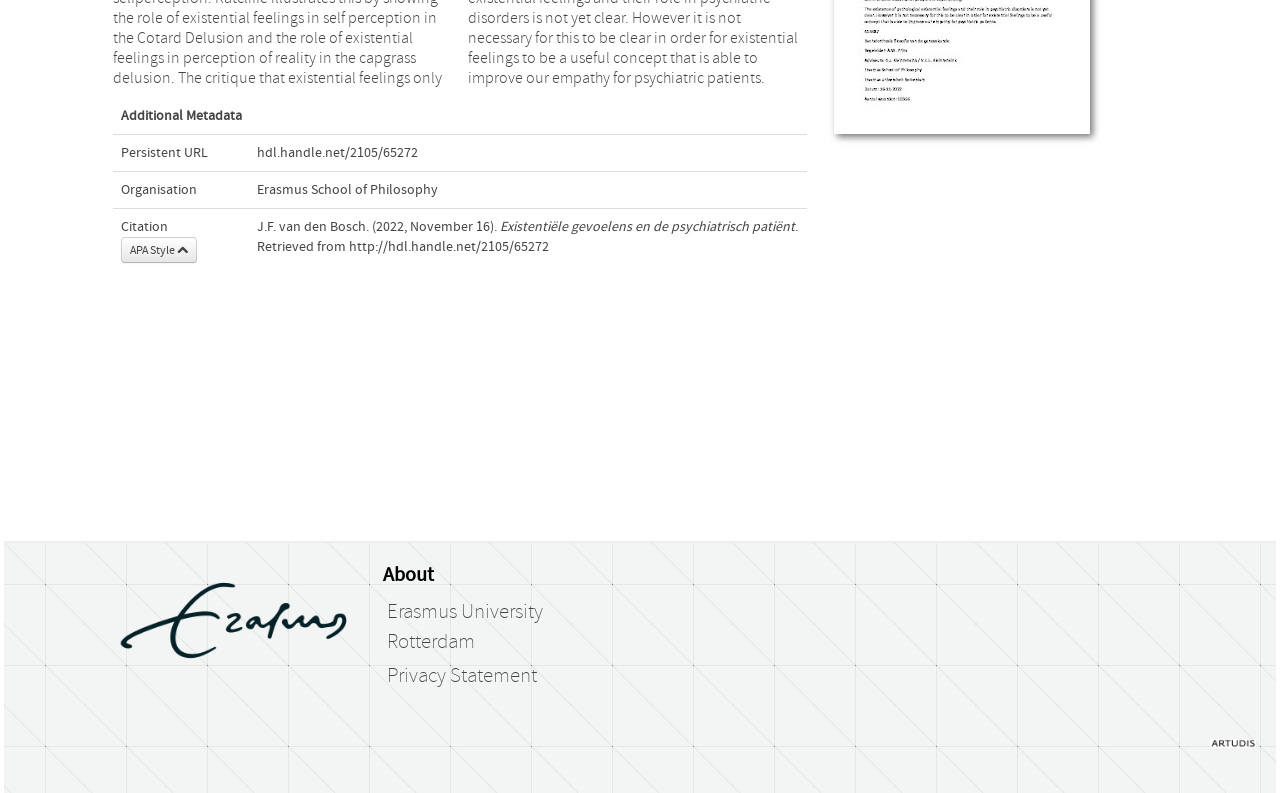Please determine the bounding box coordinates for the UI element described as: "Erasmus University Rotterdam".

[0.302, 0.757, 0.424, 0.825]